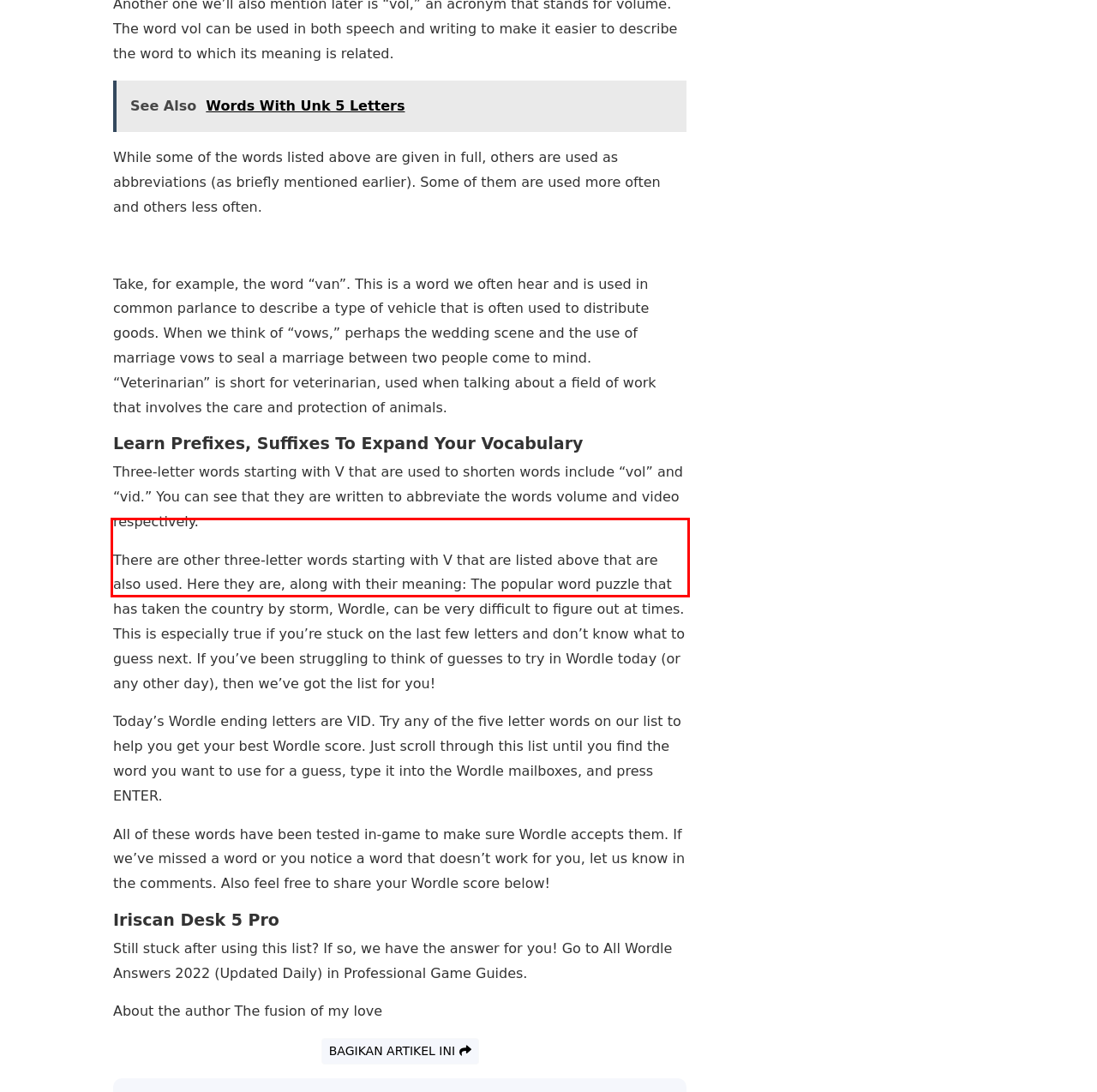Please take the screenshot of the webpage, find the red bounding box, and generate the text content that is within this red bounding box.

All of these words have been tested in-game to make sure Wordle accepts them. If we’ve missed a word or you notice a word that doesn’t work for you, let us know in the comments. Also feel free to share your Wordle score below!